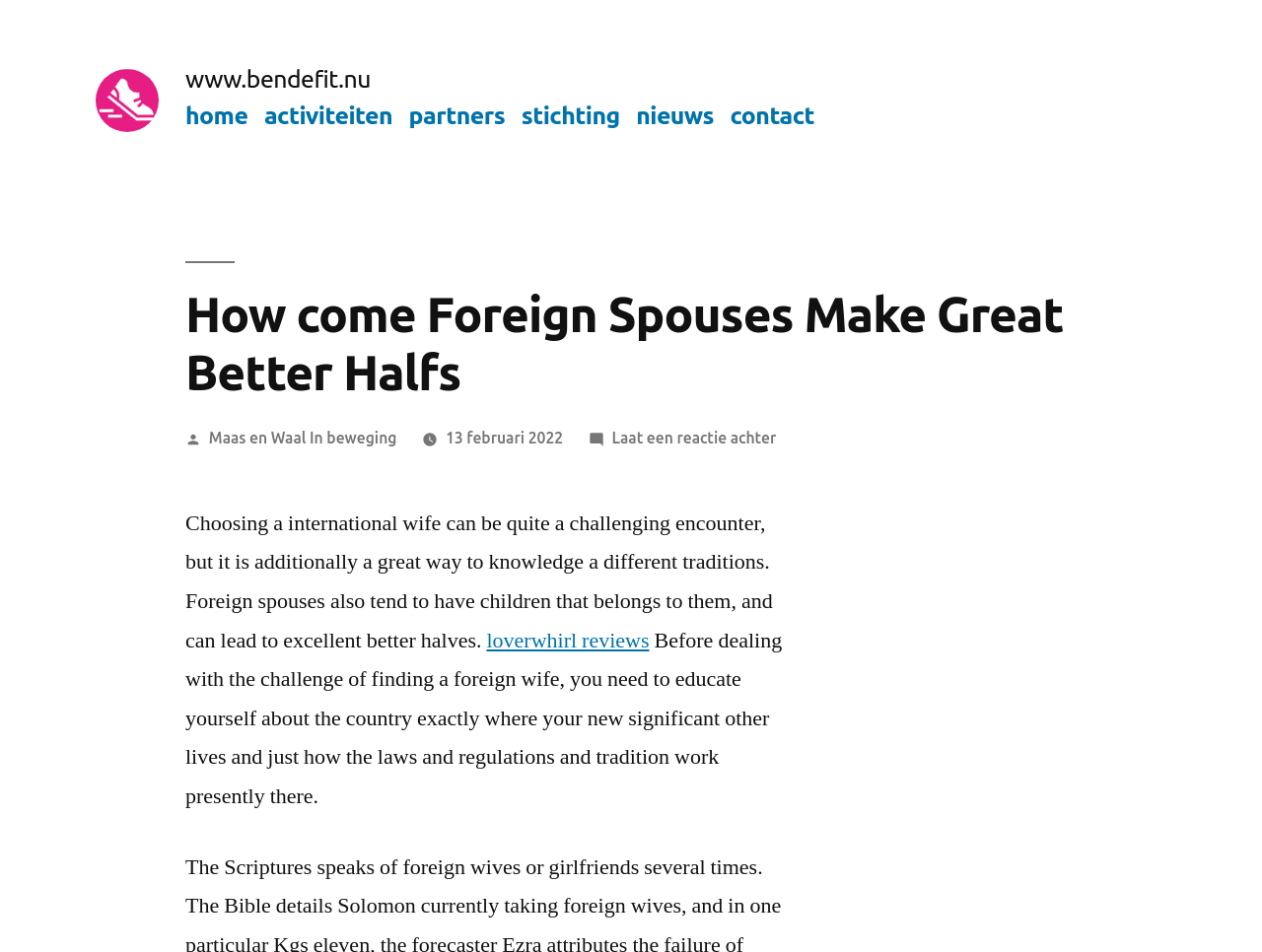What is the purpose of the article?
Look at the screenshot and respond with one word or a short phrase.

To educate about foreign spouses